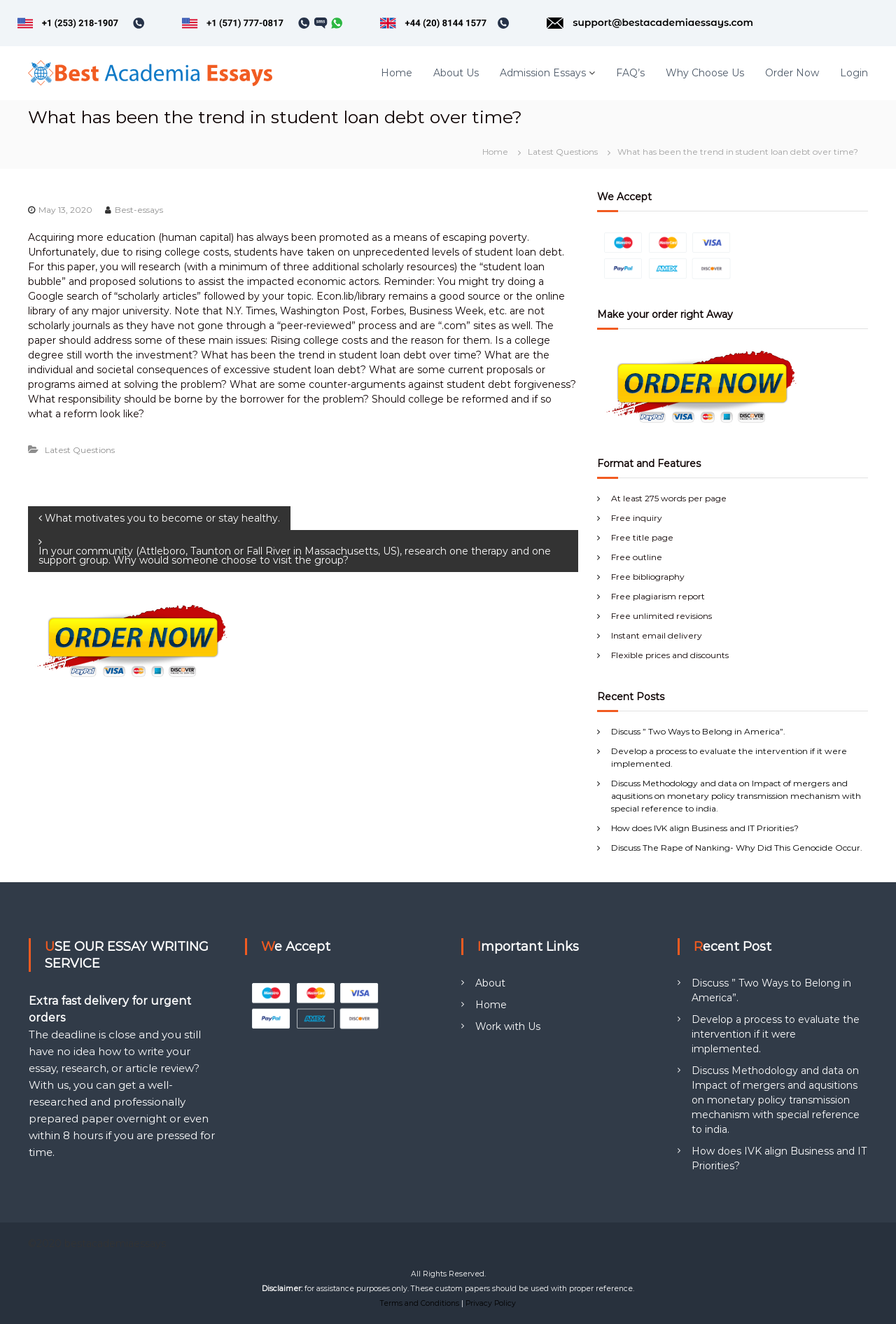Could you please study the image and provide a detailed answer to the question:
What is the purpose of the 'Order Now' button?

The purpose of the 'Order Now' button can be inferred from its position and context on the webpage, which suggests that it is a call-to-action button for users to place an order for the essay writing service.